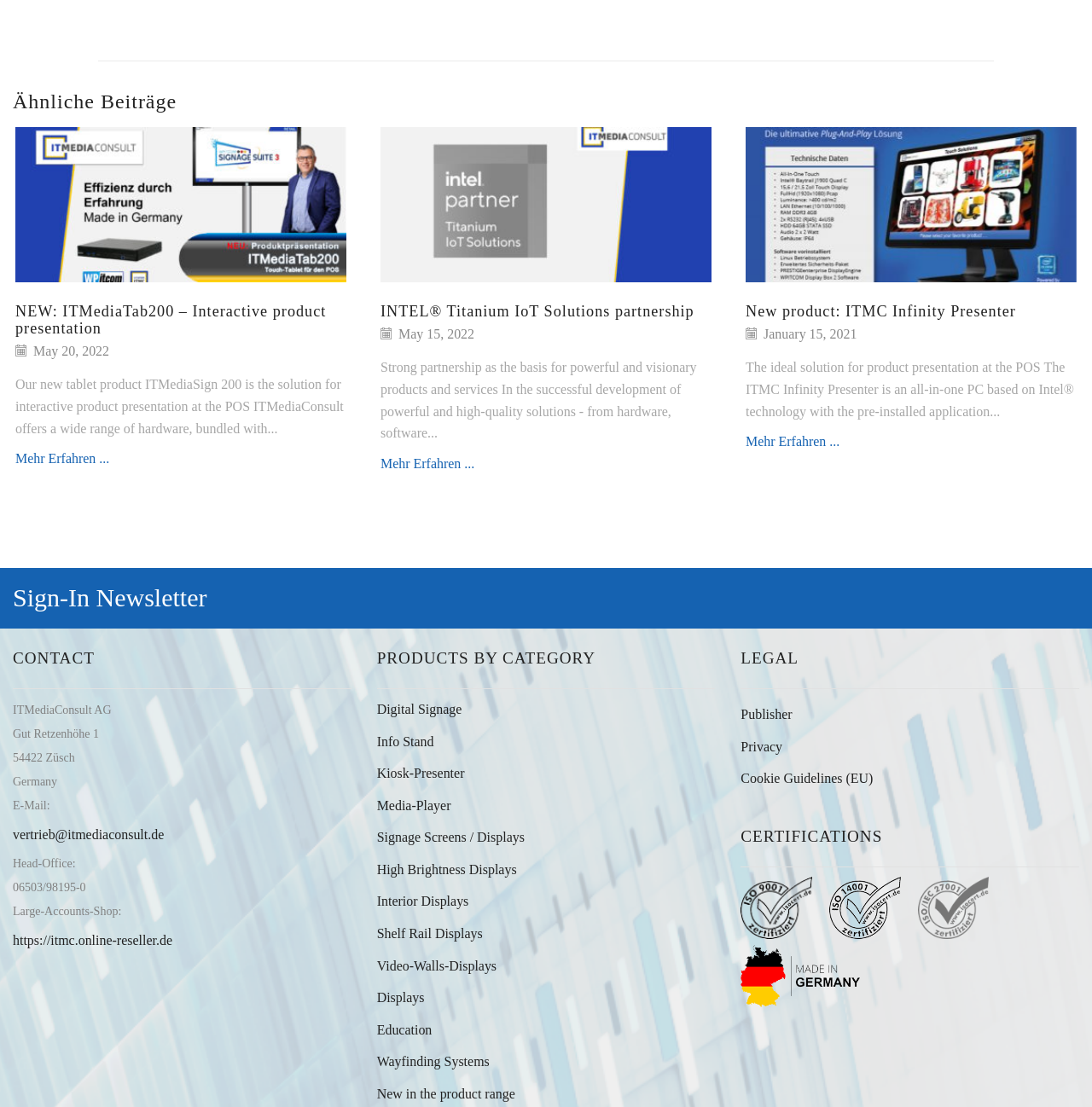Given the element description: "Kiosk-Presenter", predict the bounding box coordinates of the UI element it refers to, using four float numbers between 0 and 1, i.e., [left, top, right, bottom].

[0.345, 0.684, 0.425, 0.713]